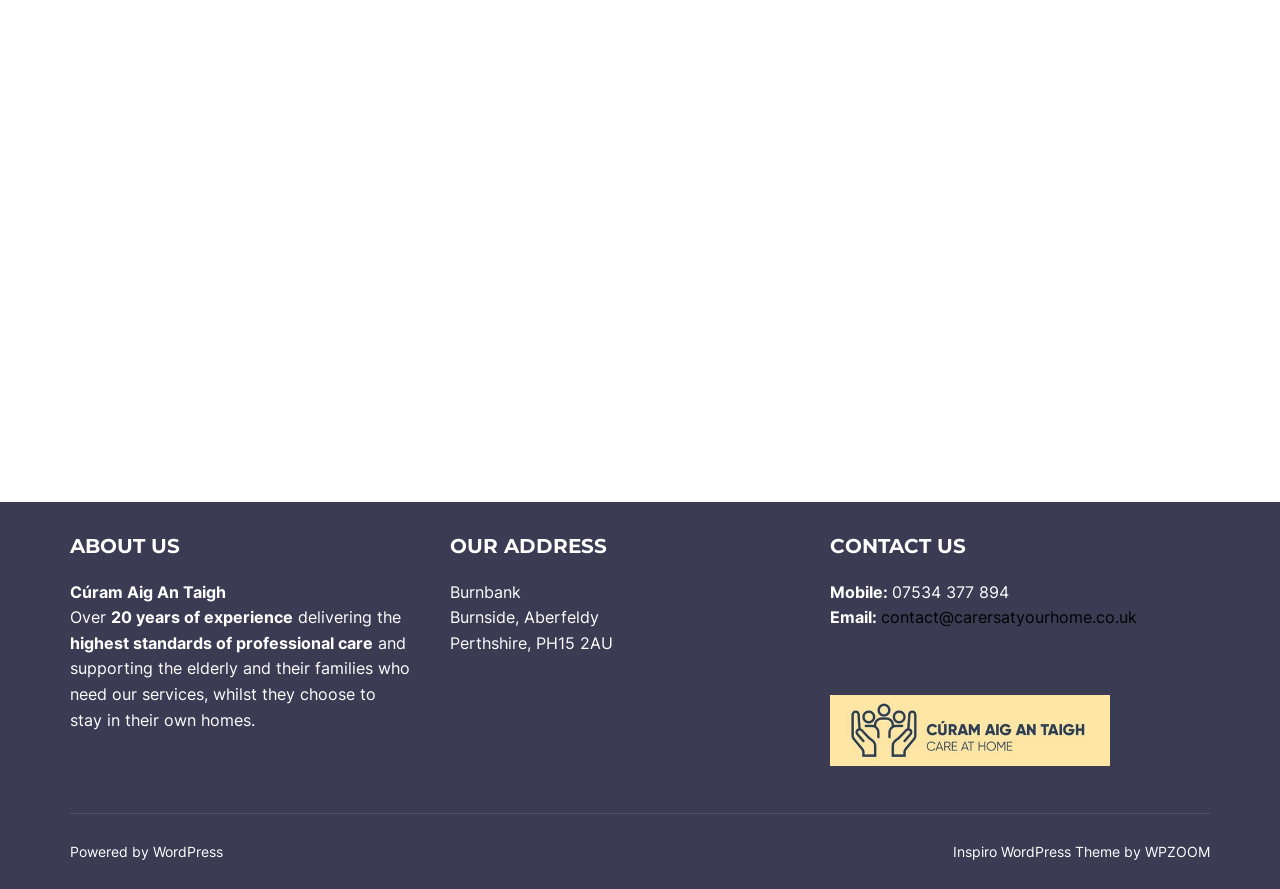Give a short answer to this question using one word or a phrase:
What is the email address of the organization?

contact@carersatyourhome.co.uk